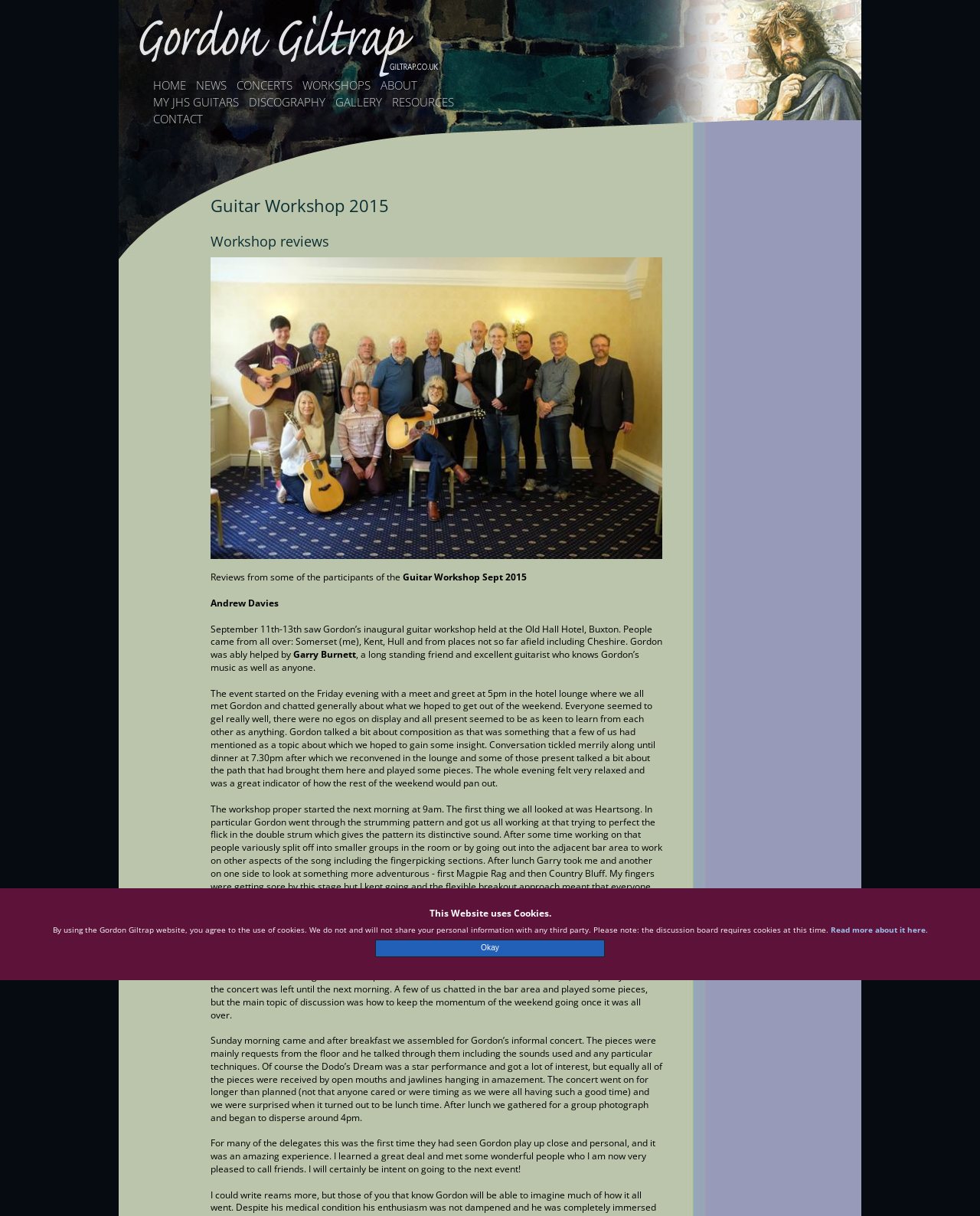What time did the workshop start on Saturday morning?
Look at the image and provide a detailed response to the question.

I found the answer by reading the text in the StaticText elements, specifically the one that mentions 'The workshop proper started the next morning at 9am.'